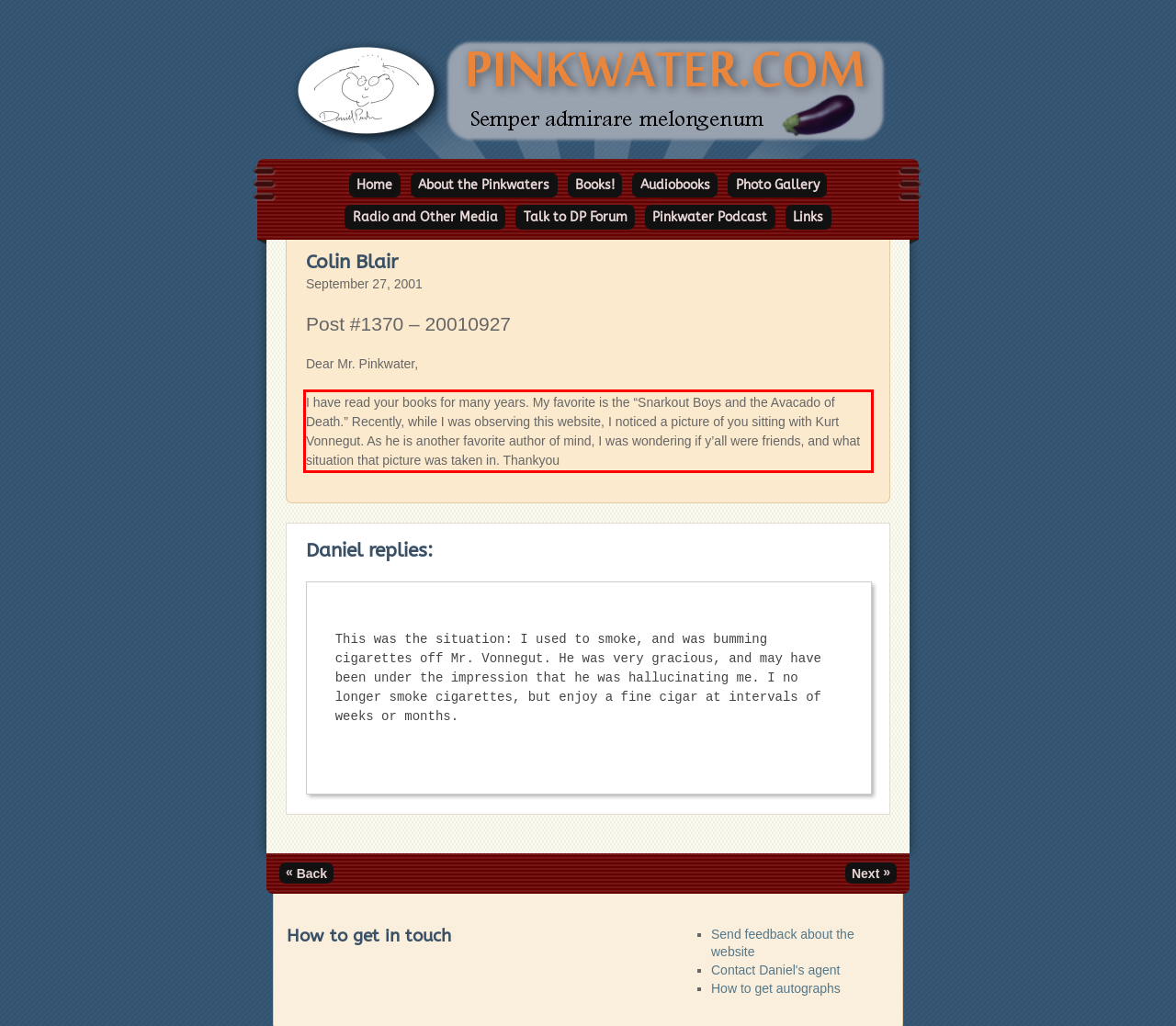Examine the webpage screenshot and use OCR to recognize and output the text within the red bounding box.

I have read your books for many years. My favorite is the “Snarkout Boys and the Avacado of Death.” Recently, while I was observing this website, I noticed a picture of you sitting with Kurt Vonnegut. As he is another favorite author of mind, I was wondering if y’all were friends, and what situation that picture was taken in. Thankyou